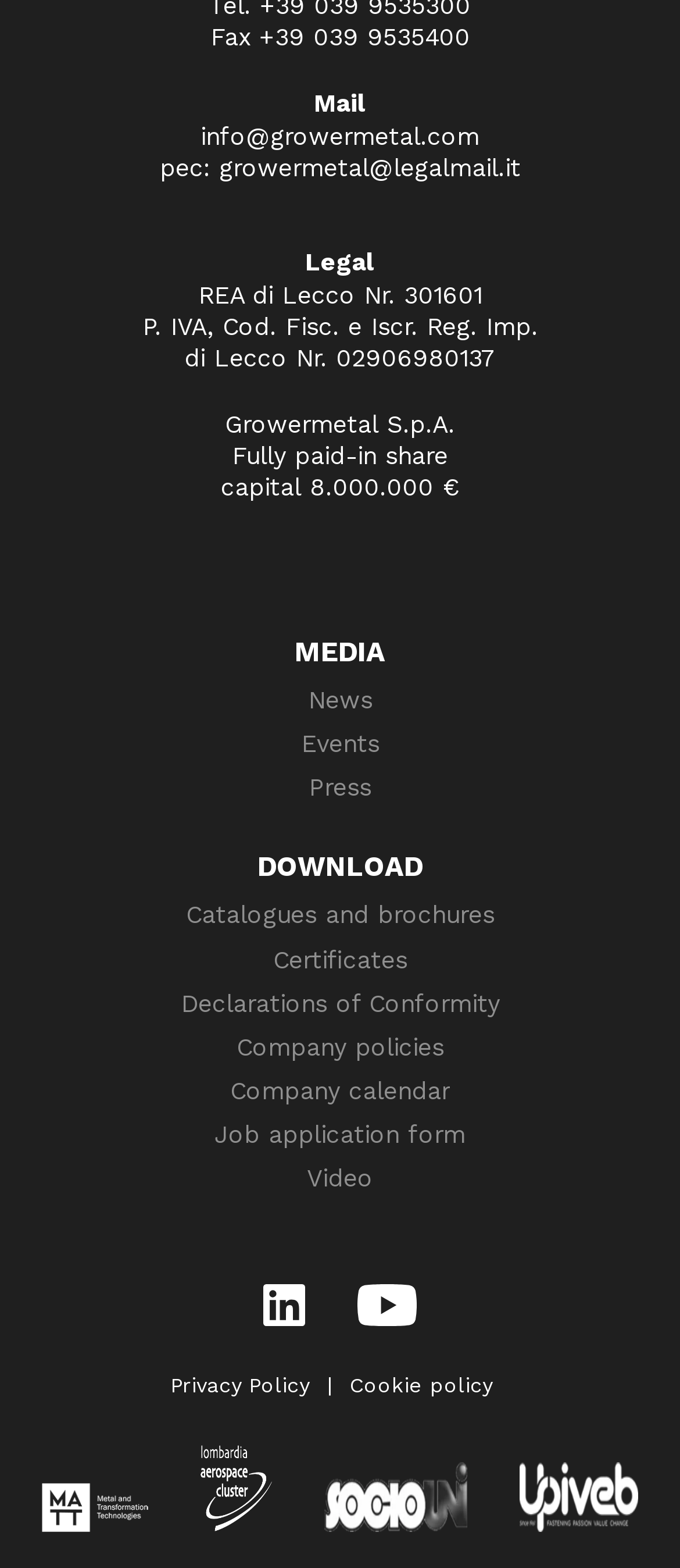How many image links are there at the bottom of the webpage?
Provide a one-word or short-phrase answer based on the image.

5